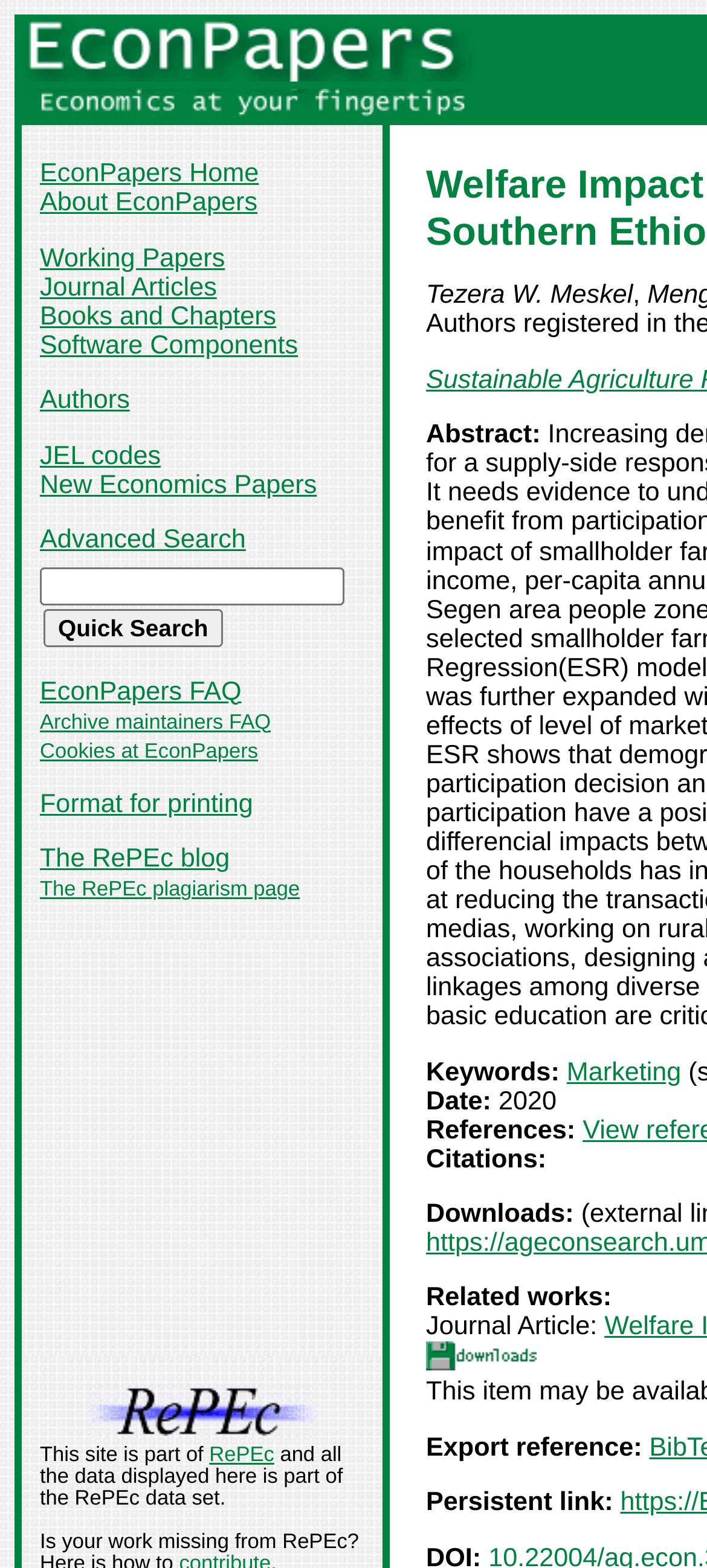Locate the bounding box coordinates of the area that needs to be clicked to fulfill the following instruction: "Click on the 'Marketing' keyword". The coordinates should be in the format of four float numbers between 0 and 1, namely [left, top, right, bottom].

[0.802, 0.675, 0.964, 0.693]